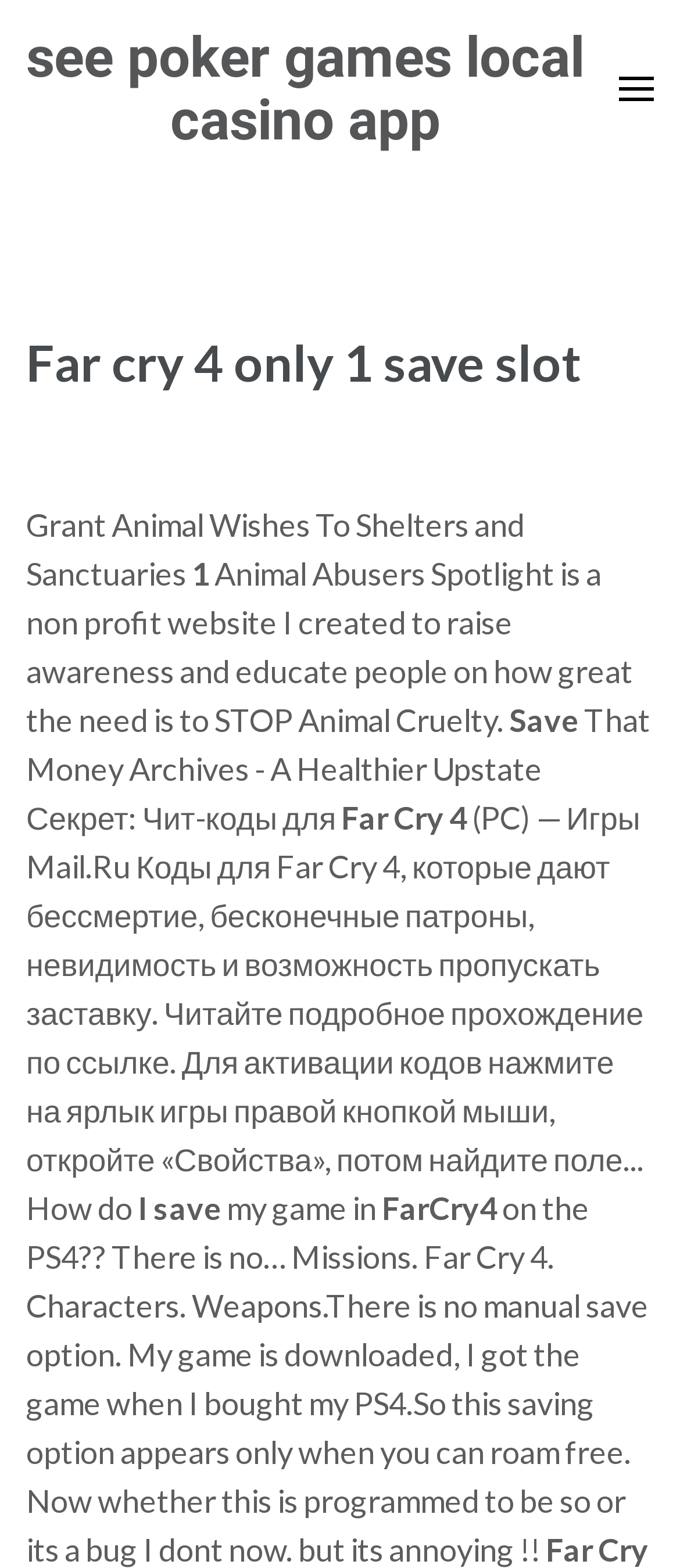What is the headline of the webpage?

Far cry 4 only 1 save slot